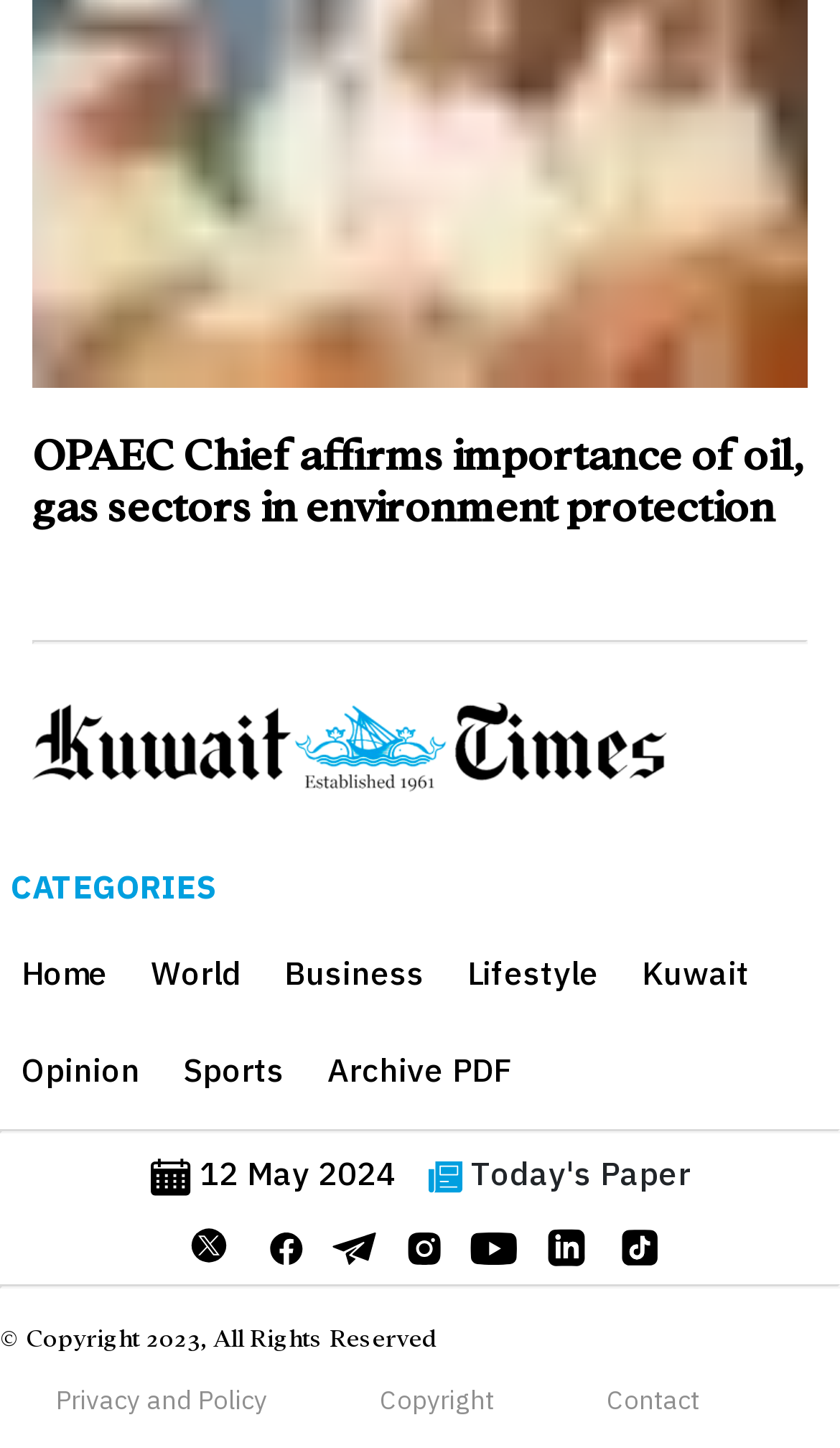Determine the bounding box coordinates of the clickable element necessary to fulfill the instruction: "Click on the 'OPAEC Chief affirms importance of oil, gas sectors in environment protection' news link". Provide the coordinates as four float numbers within the 0 to 1 range, i.e., [left, top, right, bottom].

[0.038, 0.298, 0.962, 0.368]